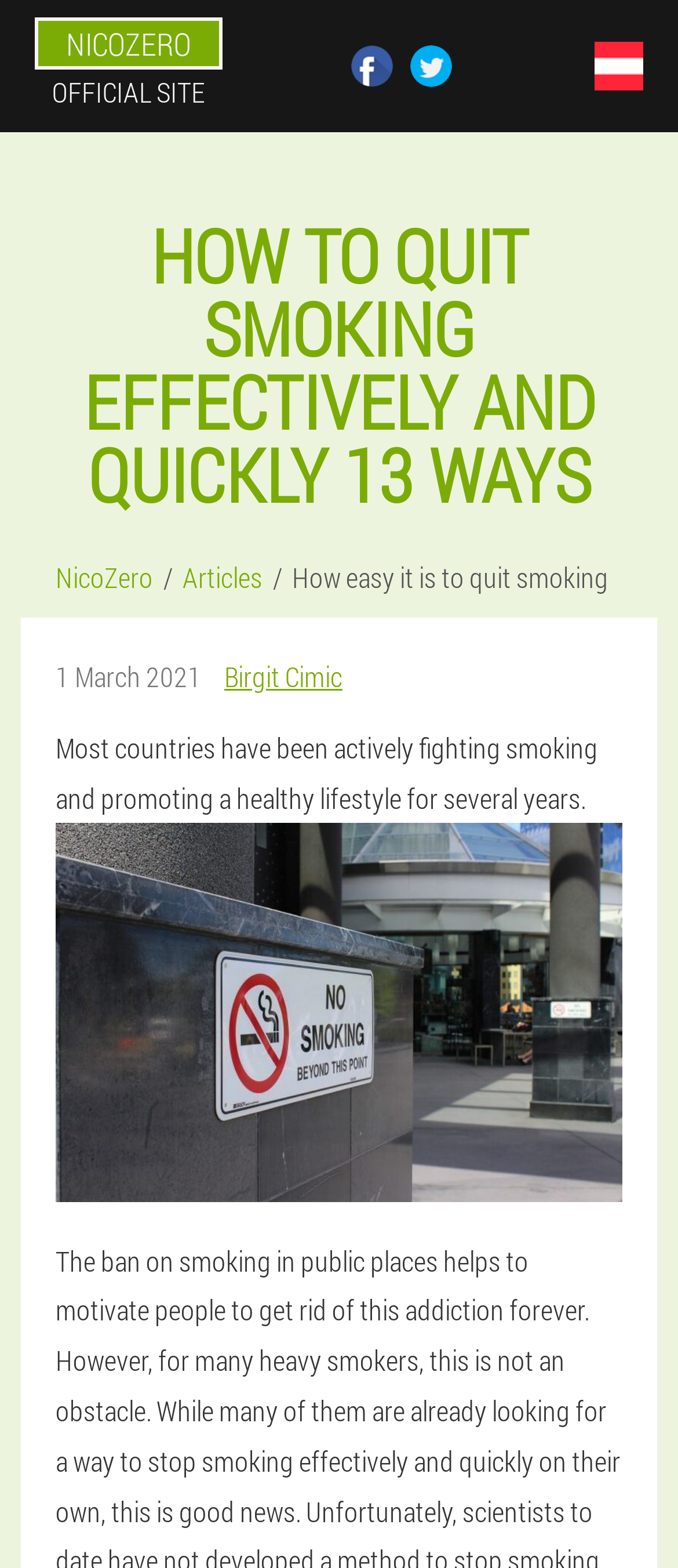How many social media links are there?
Please answer the question with a single word or phrase, referencing the image.

2